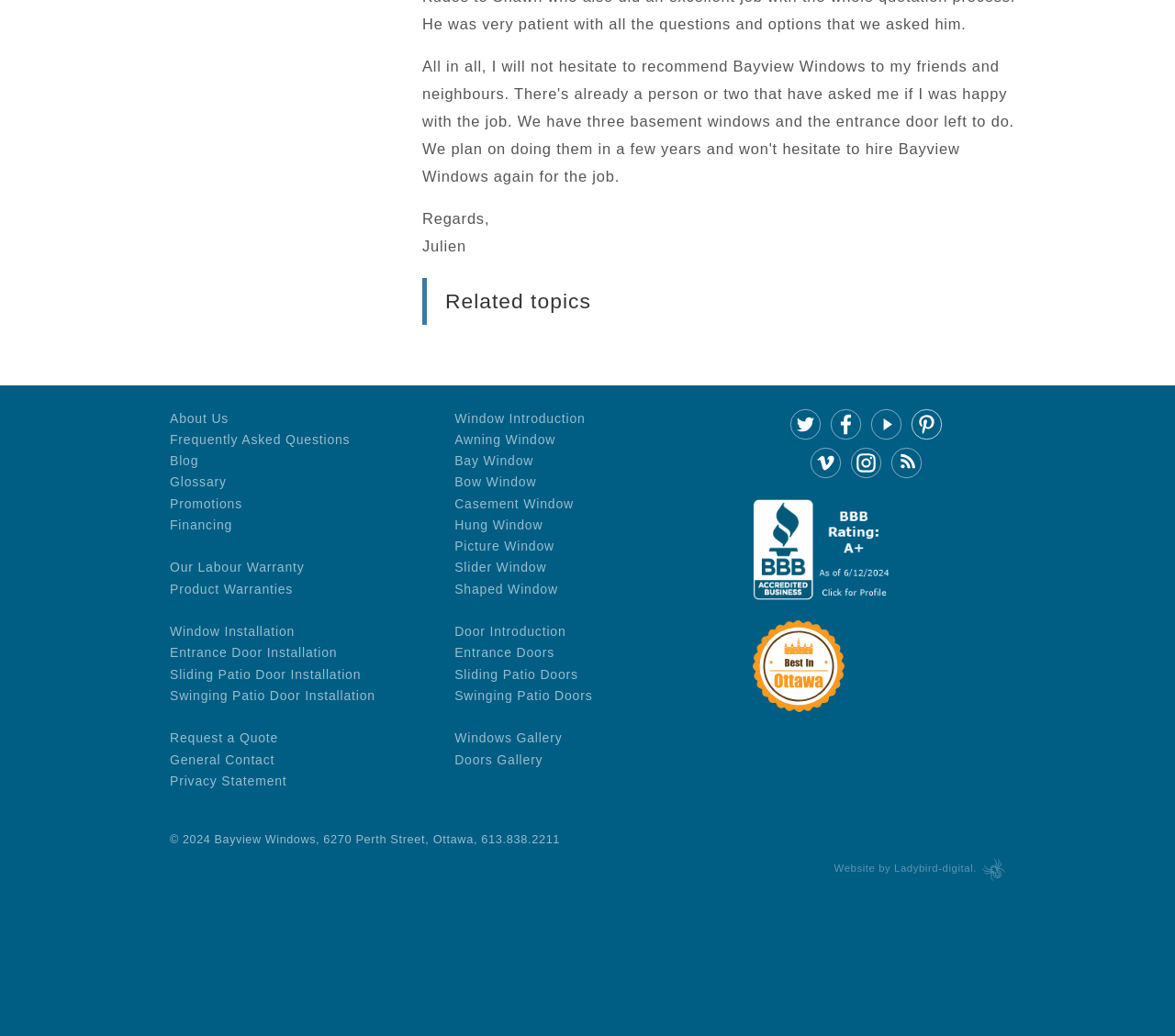What is the purpose of the 'Request a Quote' link?
Answer the question with just one word or phrase using the image.

To request a quote